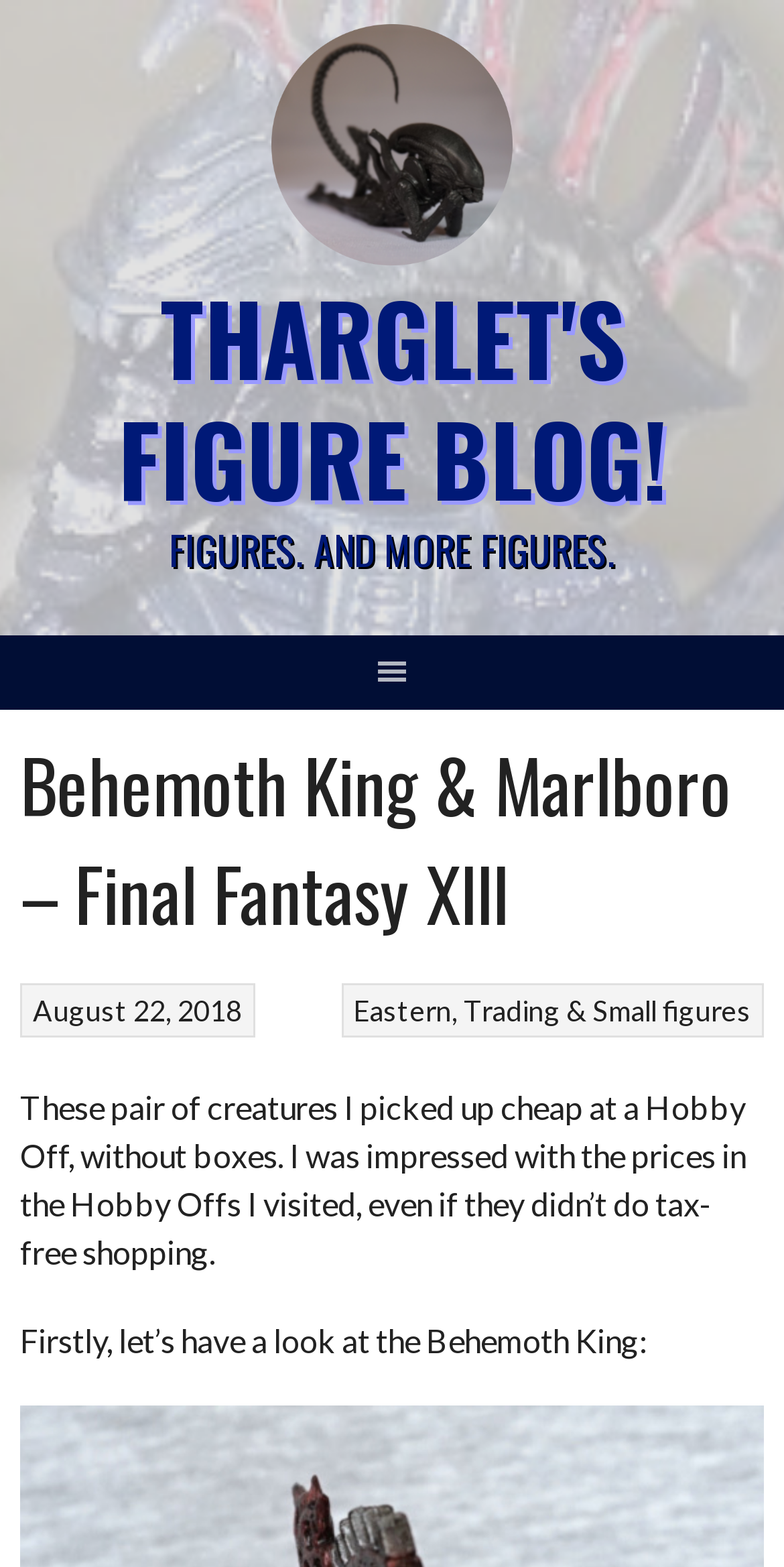From the webpage screenshot, predict the bounding box coordinates (top-left x, top-left y, bottom-right x, bottom-right y) for the UI element described here: August 22, 2018February 26, 2019

[0.042, 0.634, 0.308, 0.655]